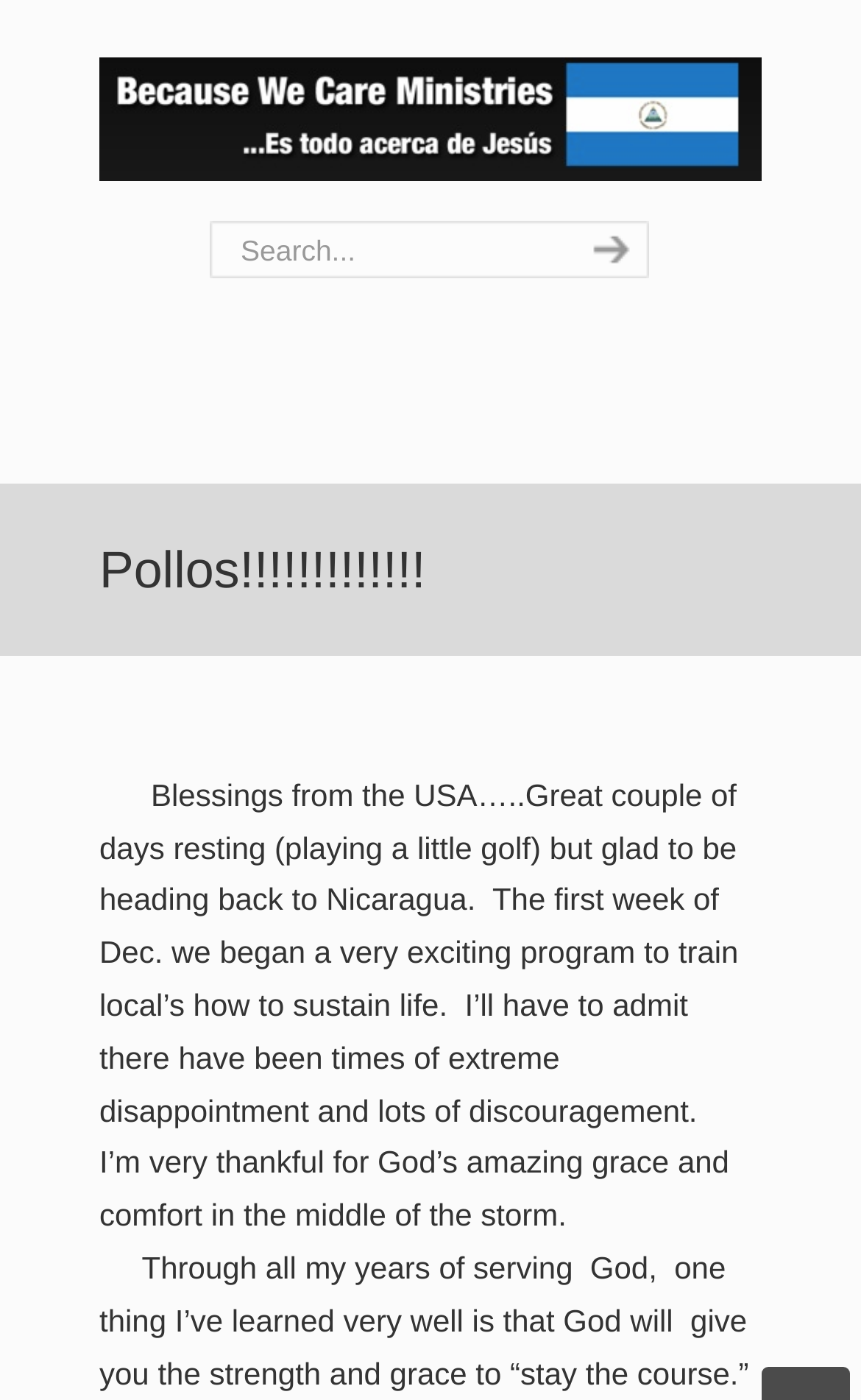Use one word or a short phrase to answer the question provided: 
What is the purpose of the search box?

To search the website